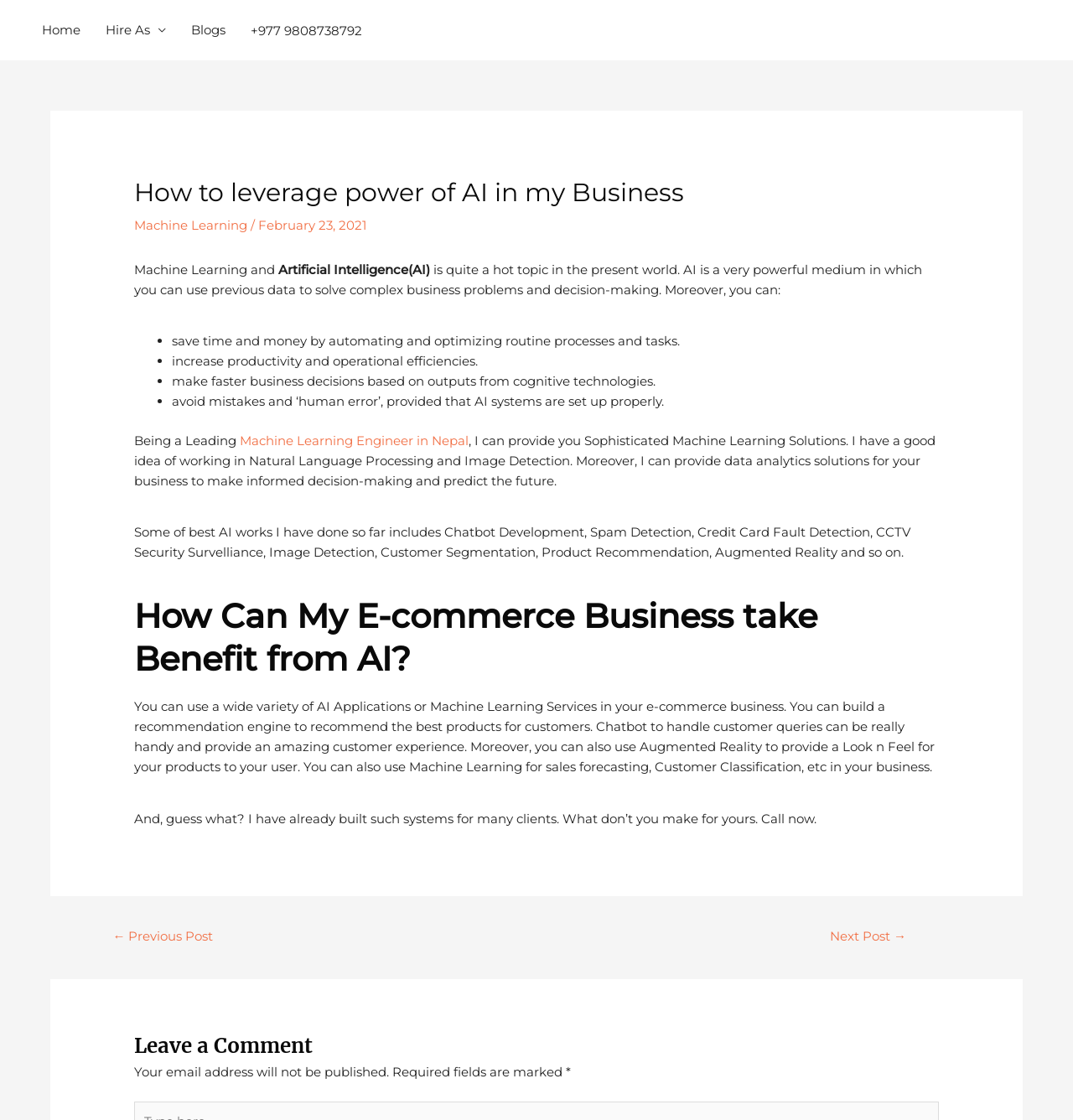Extract the bounding box for the UI element that matches this description: "Blogs".

[0.166, 0.0, 0.222, 0.054]